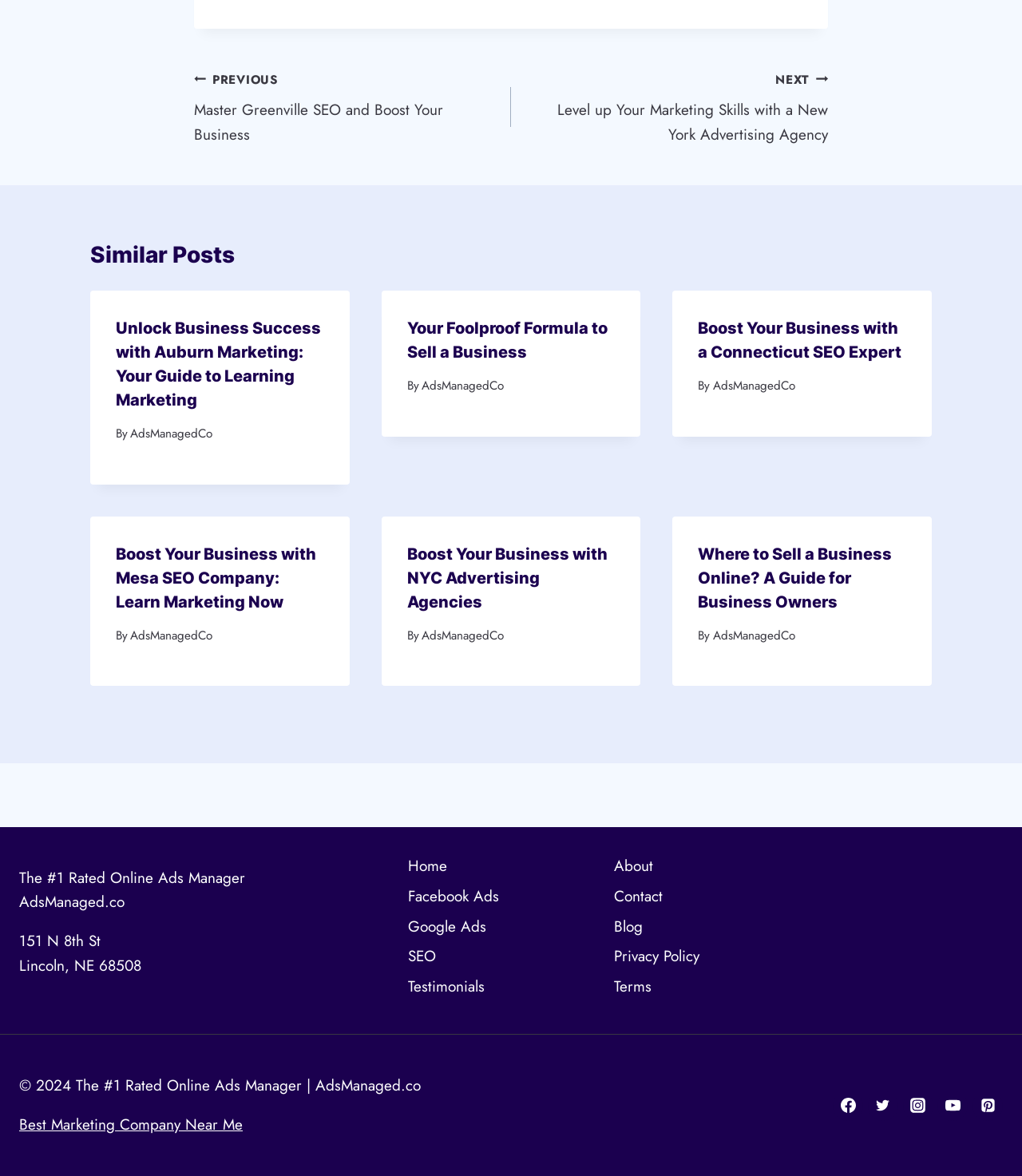Examine the image and give a thorough answer to the following question:
How many similar posts are there?

I counted the number of article elements under the 'Similar Posts' heading, and there are 6 of them.